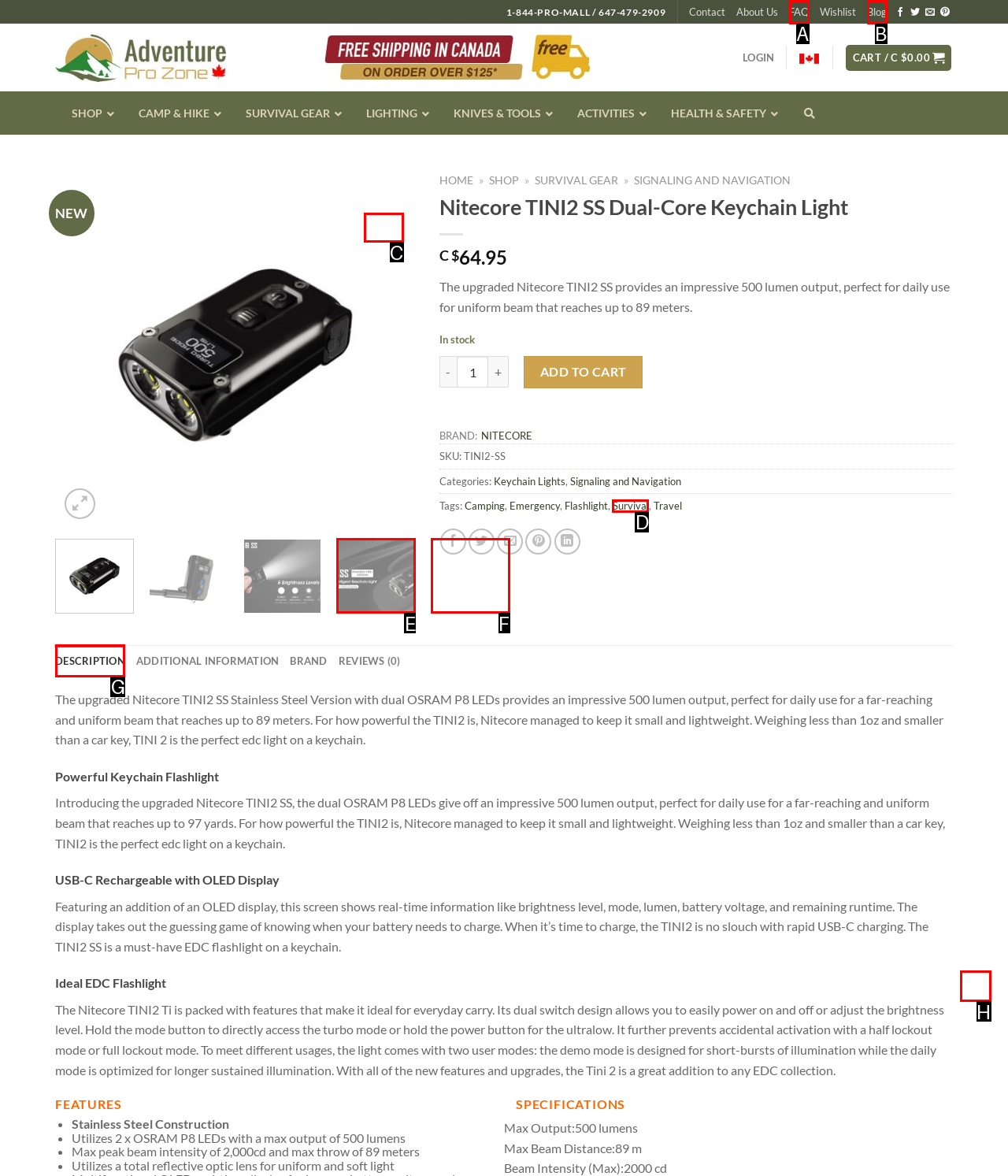Which letter corresponds to the correct option to complete the task: Add to Wishlist?
Answer with the letter of the chosen UI element.

C